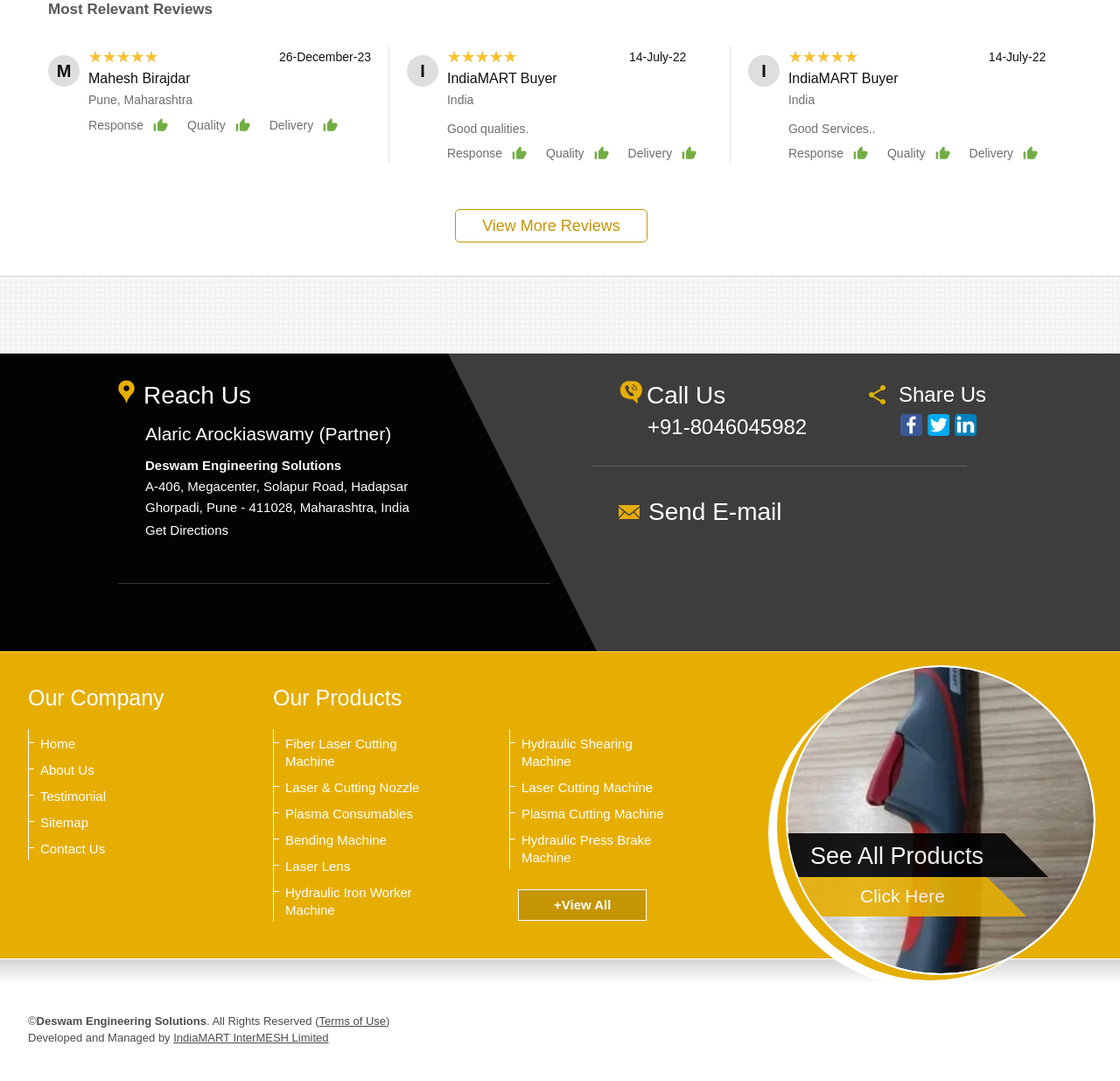Determine the bounding box coordinates (top-left x, top-left y, bottom-right x, bottom-right y) of the UI element described in the following text: aria-label="Products"

[0.703, 0.617, 0.977, 0.9]